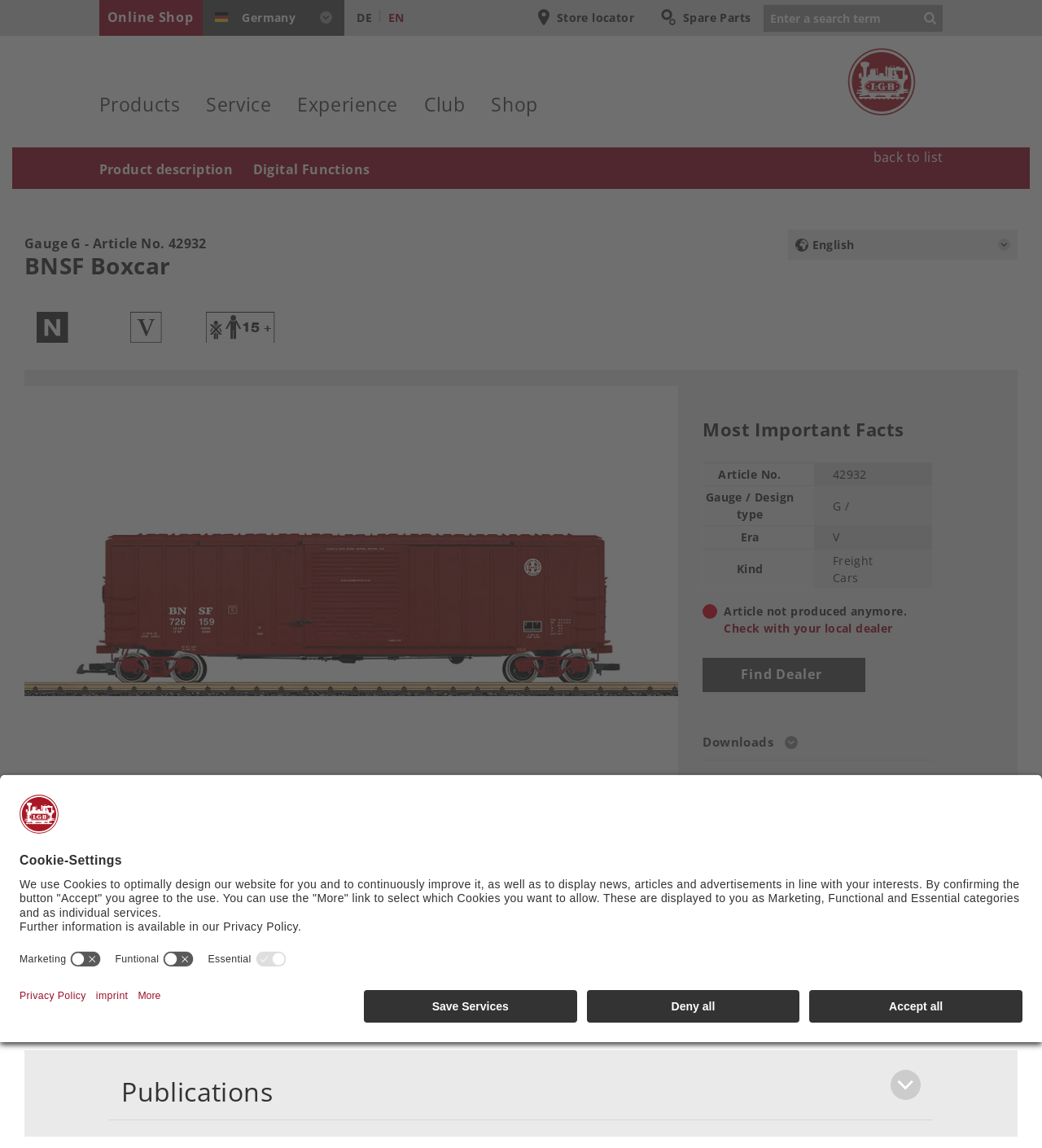Summarize the webpage with a detailed and informative caption.

This webpage is about a BNSF (Burlington Northern and Santa Fe Railroad) boxcar model, specifically designed for Era V. At the top, there are several links to navigate to different sections of the website, including "Online Shop", "Spare Parts", "Store locator", and more. Below these links, there is a search bar where users can enter a search term.

On the left side of the page, there is a menu with links to "Products", "Service", "Experience", "Club", and "Shop". Below this menu, there is a link to "Product description" and "Digital Functions". 

The main content of the page is divided into several sections. The first section displays the product name, "BNSF Boxcar", and its article number, "42932". There are also several icons with pop-up menus, including a currency symbol, a gauge symbol, and more.

Below this section, there is a table displaying the "Most Important Facts" about the product, including its article number, gauge/design type, era, and kind. 

The next section informs users that the article is no longer produced and provides a link to check with a local dealer. There are also links to "Find Dealer" and "Order spare parts".

Further down the page, there are sections for "Product description" and "Publications". At the very bottom, there is a button to open the privacy settings, which leads to a dialog box with cookie settings. The dialog box explains the use of cookies on the website and allows users to select which cookies they want to allow.